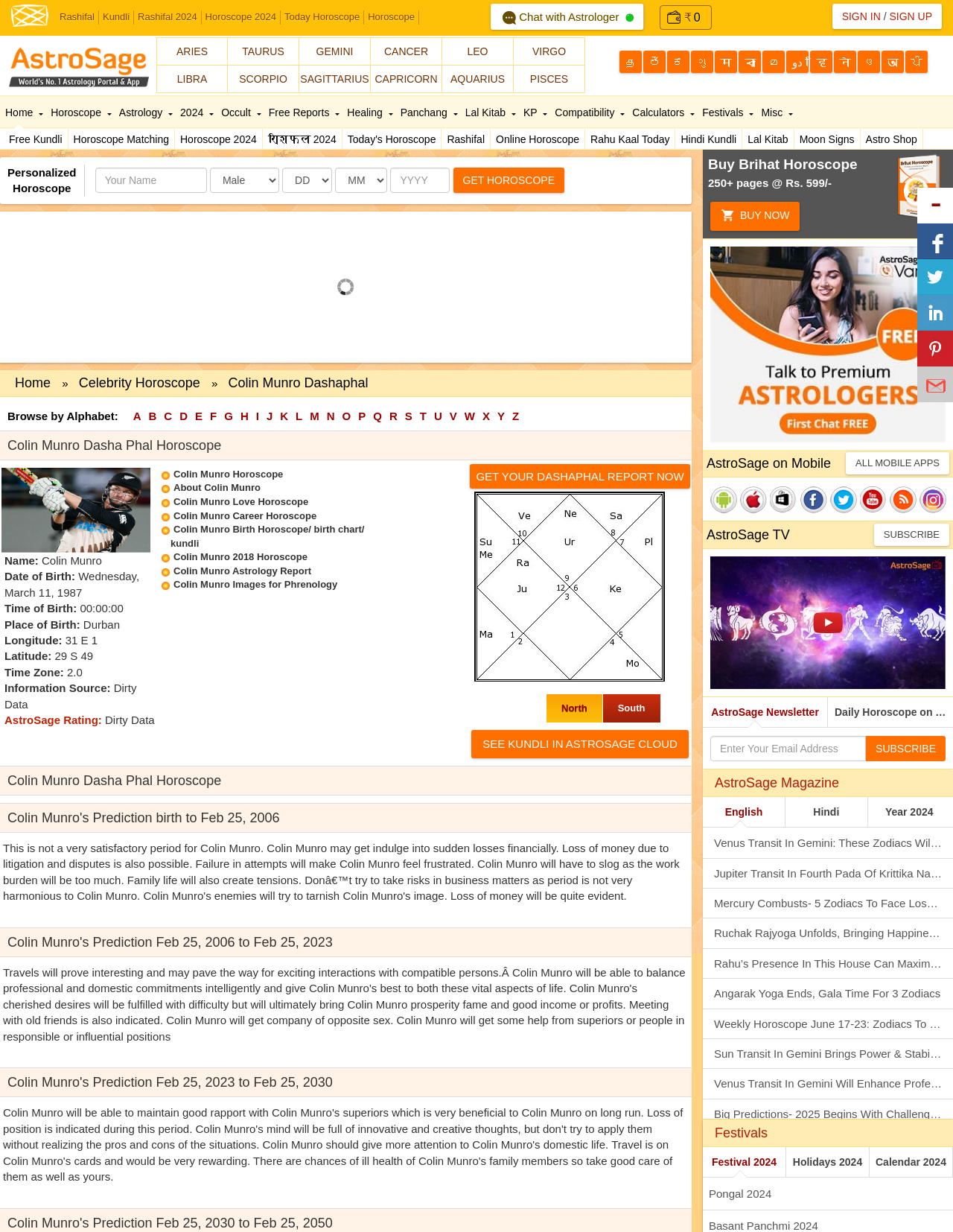Please identify the bounding box coordinates of the element I need to click to follow this instruction: "Chat with an Astrologer online".

[0.515, 0.003, 0.676, 0.024]